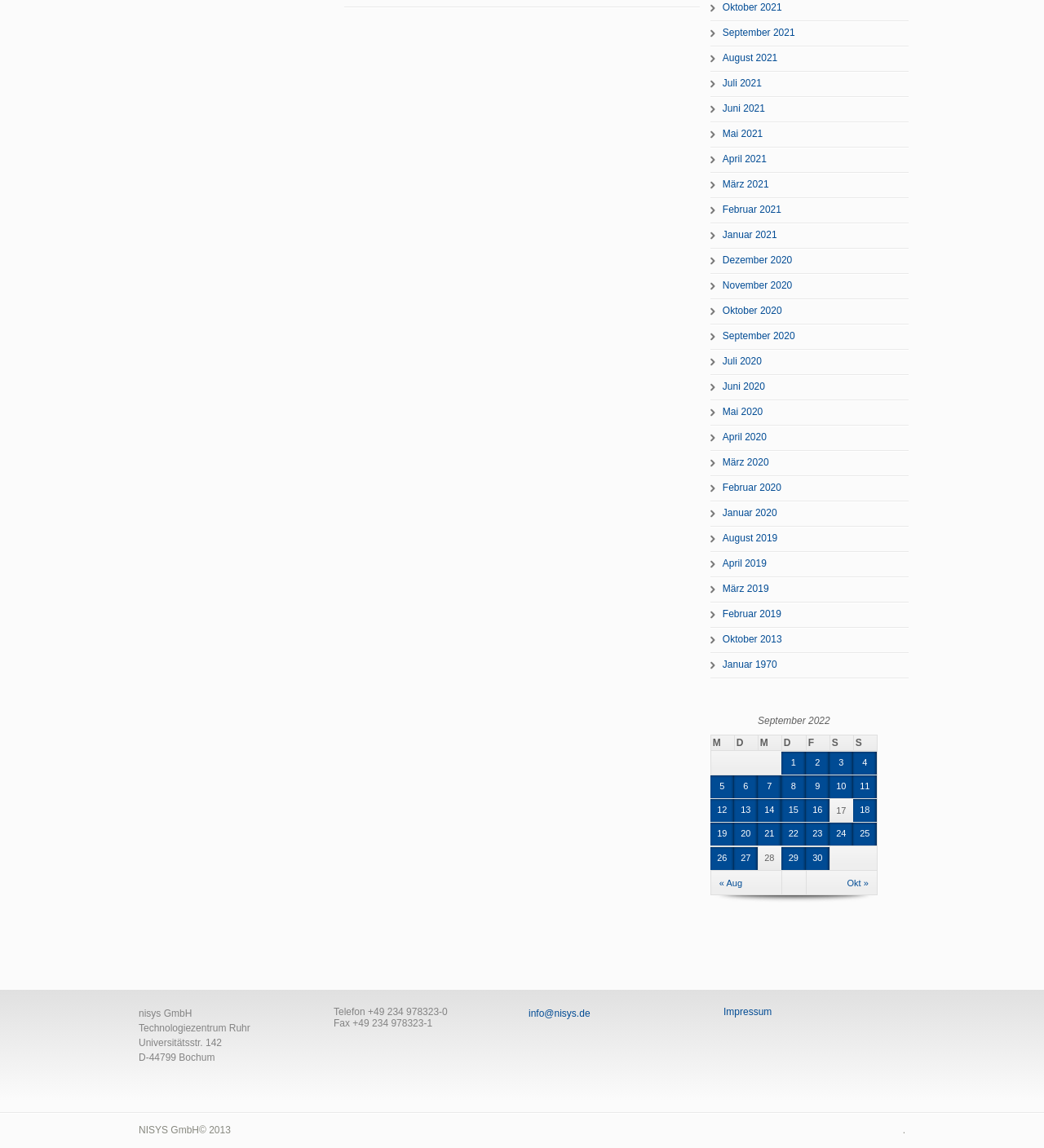Identify the bounding box coordinates of the specific part of the webpage to click to complete this instruction: "Go to the 1st day of the month".

[0.748, 0.653, 0.772, 0.675]